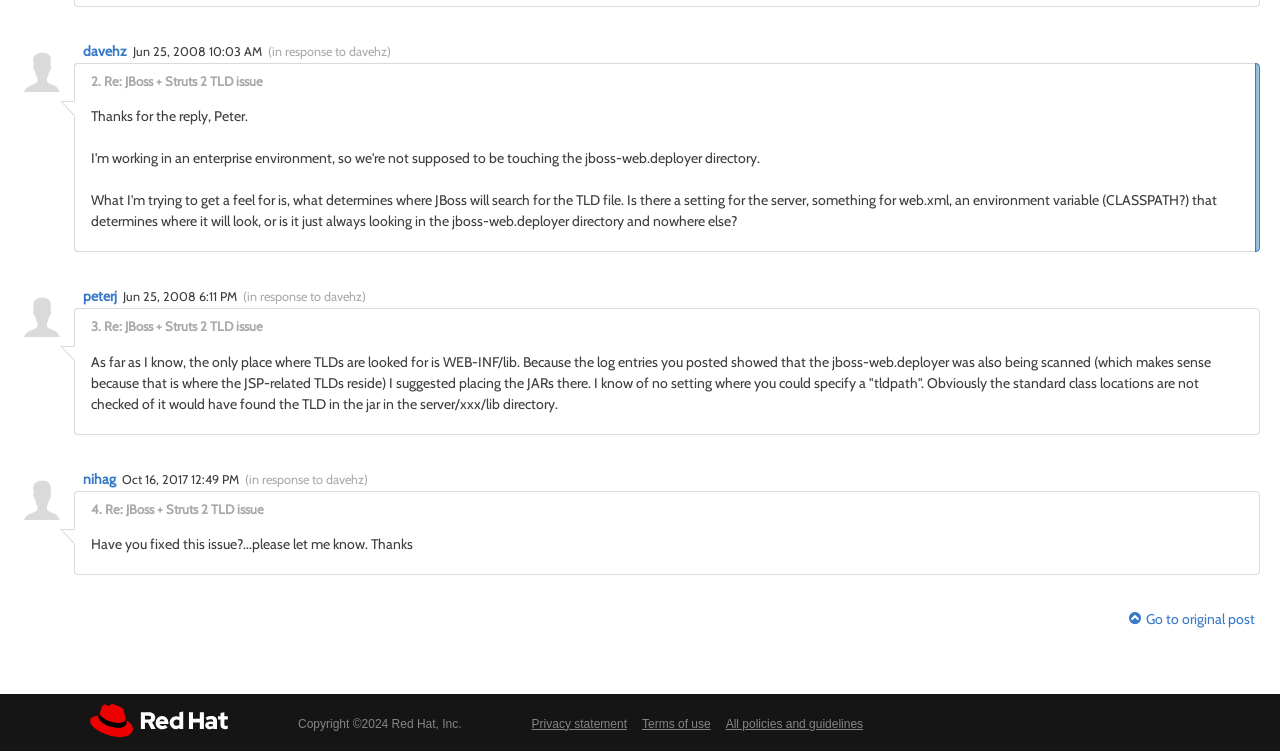Locate the bounding box coordinates of the clickable area to execute the instruction: "Read the privacy statement". Provide the coordinates as four float numbers between 0 and 1, represented as [left, top, right, bottom].

[0.415, 0.954, 0.49, 0.973]